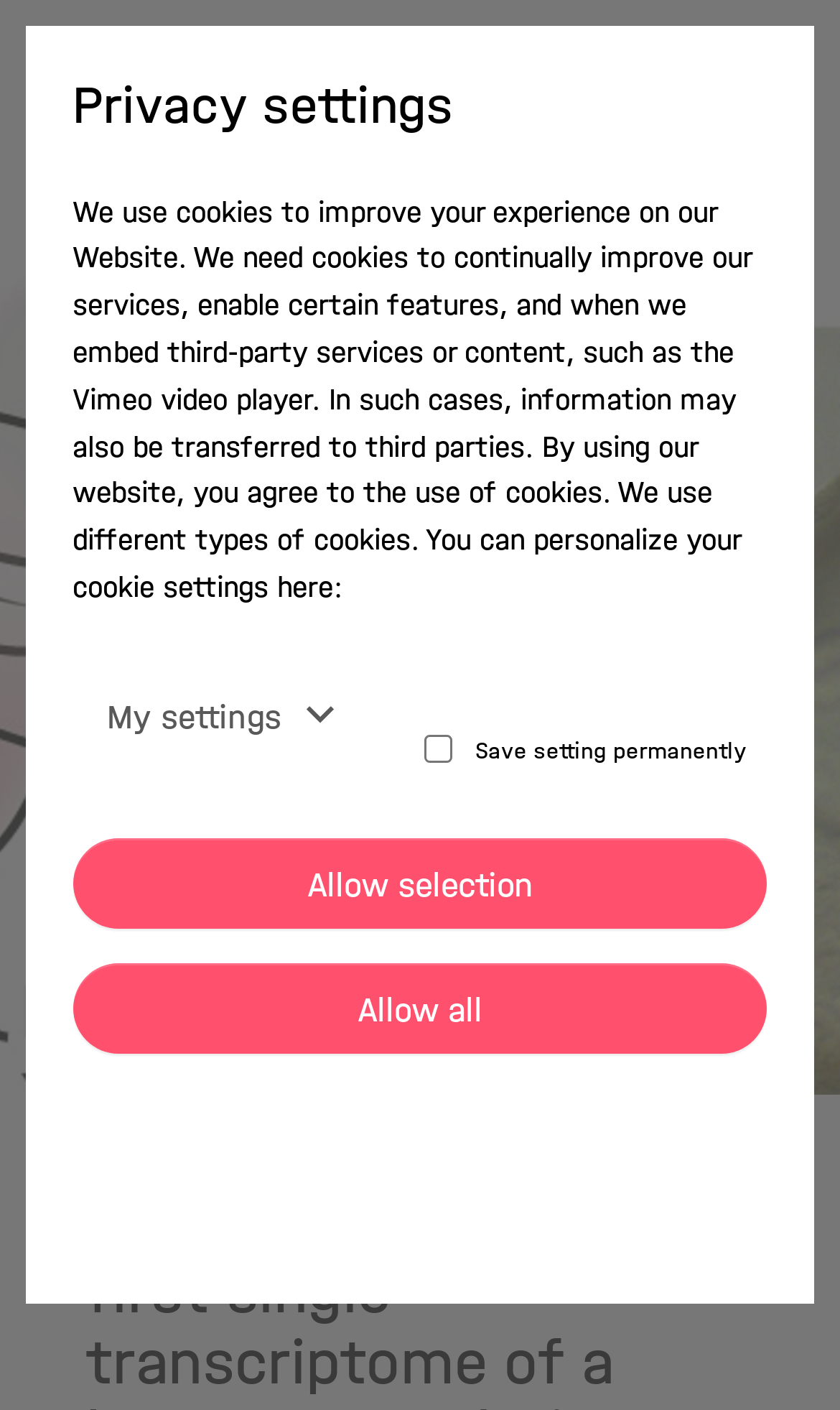What is the topic of the text in the dialog box?
Look at the image and provide a short answer using one word or a phrase.

Privacy settings